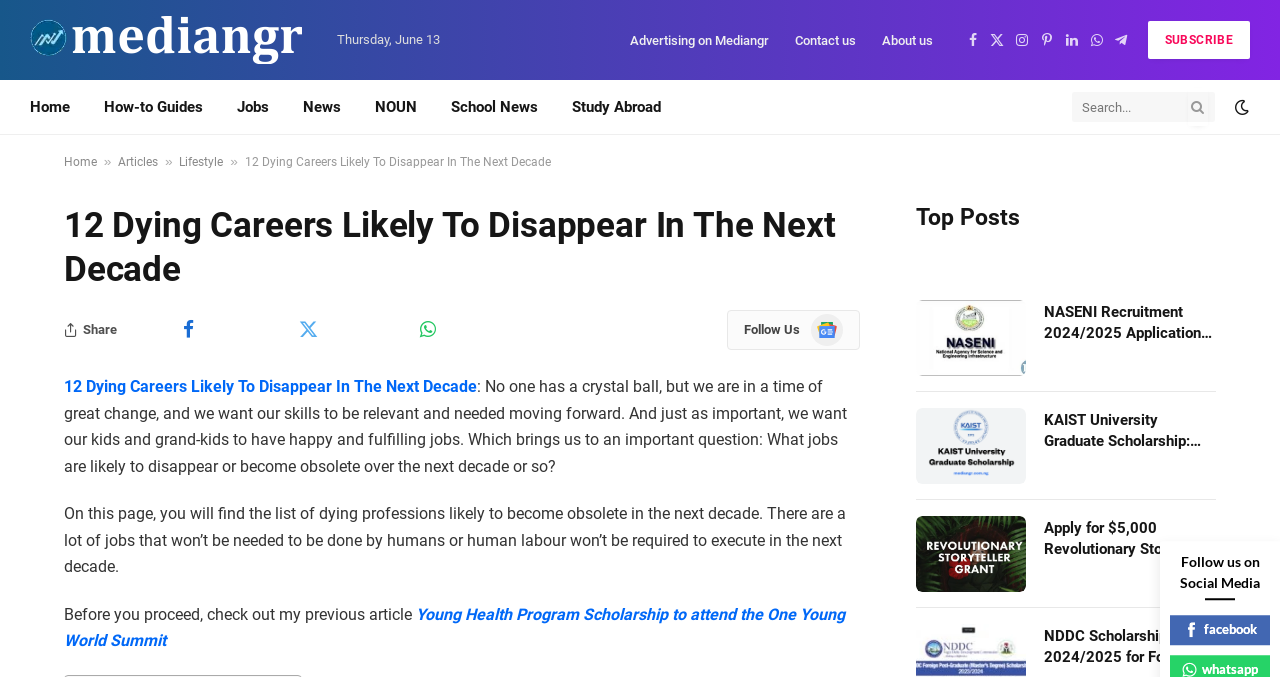Generate a thorough caption that explains the contents of the webpage.

This webpage appears to be a news article or blog post discussing "12 Dying Careers Likely To Disappear In The Next Decade". At the top of the page, there is a logo and a navigation menu with links to "Home", "How-to Guides", "Jobs", "News", "NOUN", "School News", and "Study Abroad". Below the navigation menu, there is a search bar and a row of social media links.

The main content of the page is divided into sections. The first section has a heading "12 Dying Careers Likely To Disappear In The Next Decade" and a brief introduction to the topic. The introduction is followed by a paragraph of text discussing the importance of having relevant skills in a changing job market.

The next section appears to be a list of articles or news stories, with headings such as "NASENI Recruitment 2024/2025 Application Portal", "KAIST University Graduate Scholarship: Fully Funded", and "Apply for $5,000 Revolutionary Storyteller Grant 2024". Each article has a link to read more and an accompanying image.

At the bottom of the page, there is a section with links to follow the website on social media, including Facebook, Twitter, Instagram, Pinterest, LinkedIn, WhatsApp, and Telegram. There is also a "Subscribe" button and a link to "Home".